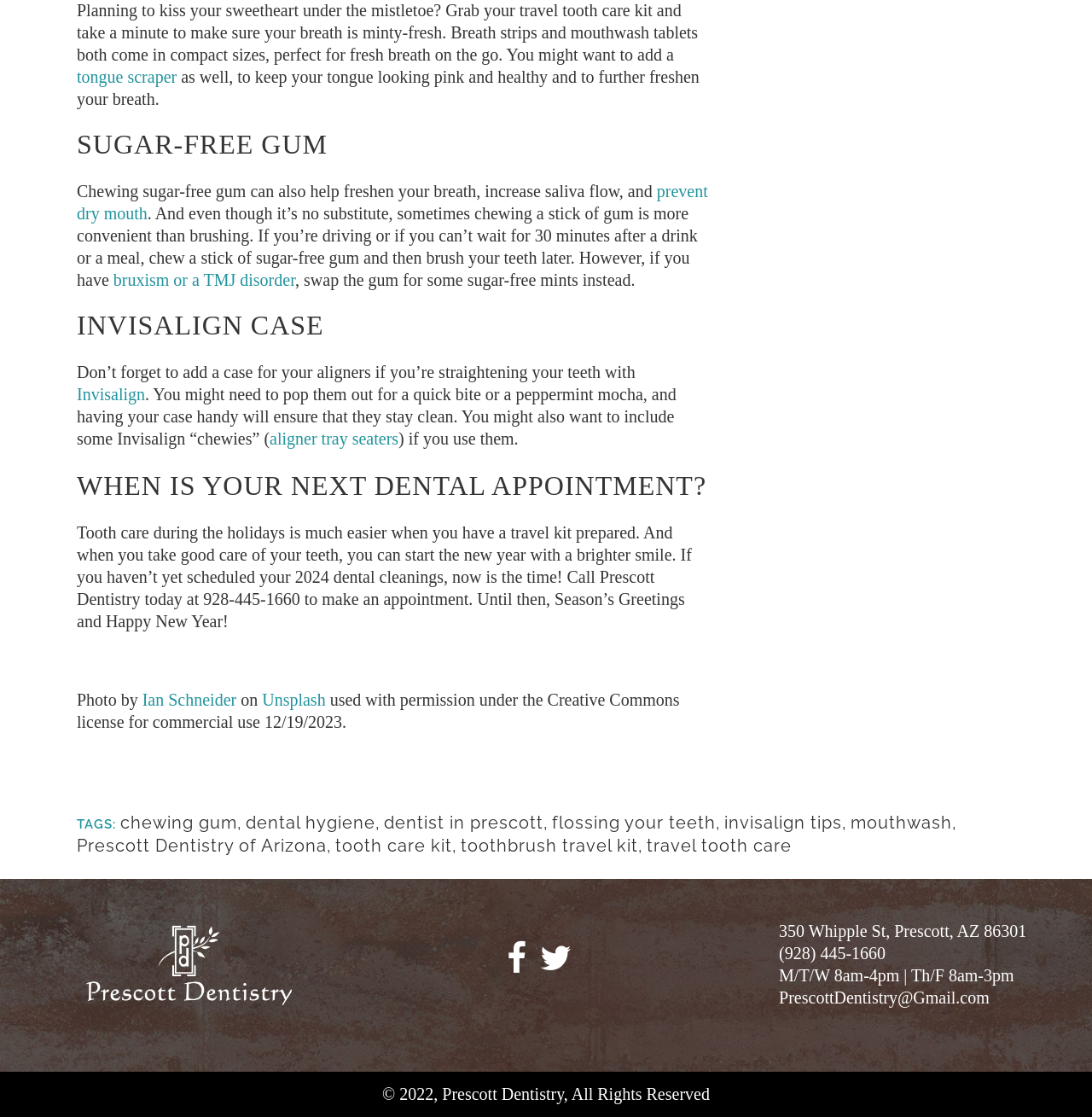Please specify the bounding box coordinates in the format (top-left x, top-left y, bottom-right x, bottom-right y), with all values as floating point numbers between 0 and 1. Identify the bounding box of the UI element described by: mouthwash

[0.779, 0.727, 0.872, 0.745]